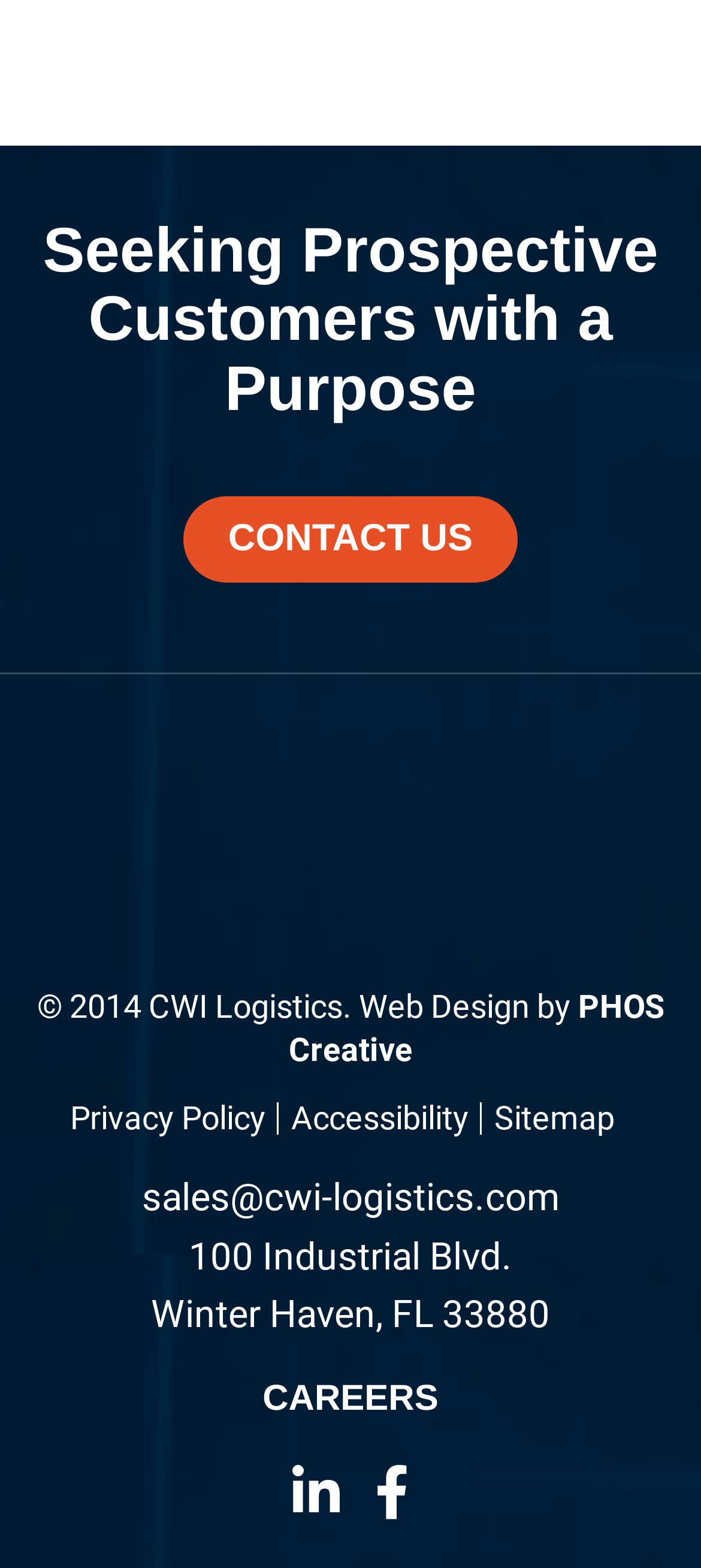Please respond to the question using a single word or phrase:
What is the purpose of the company?

Seeking Prospective Customers